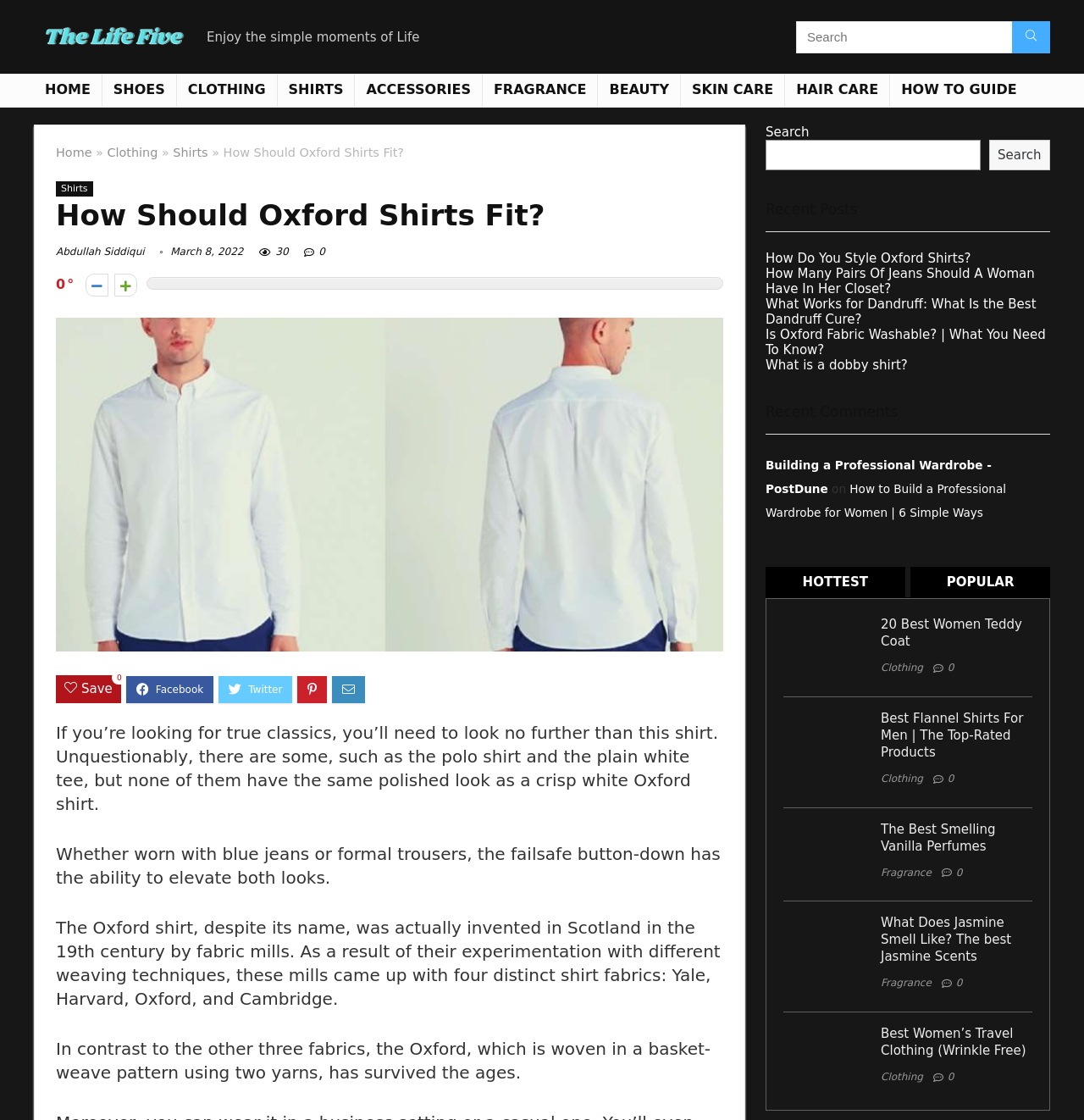Use one word or a short phrase to answer the question provided: 
What is the name of the author of the article?

Abdullah Siddiqui